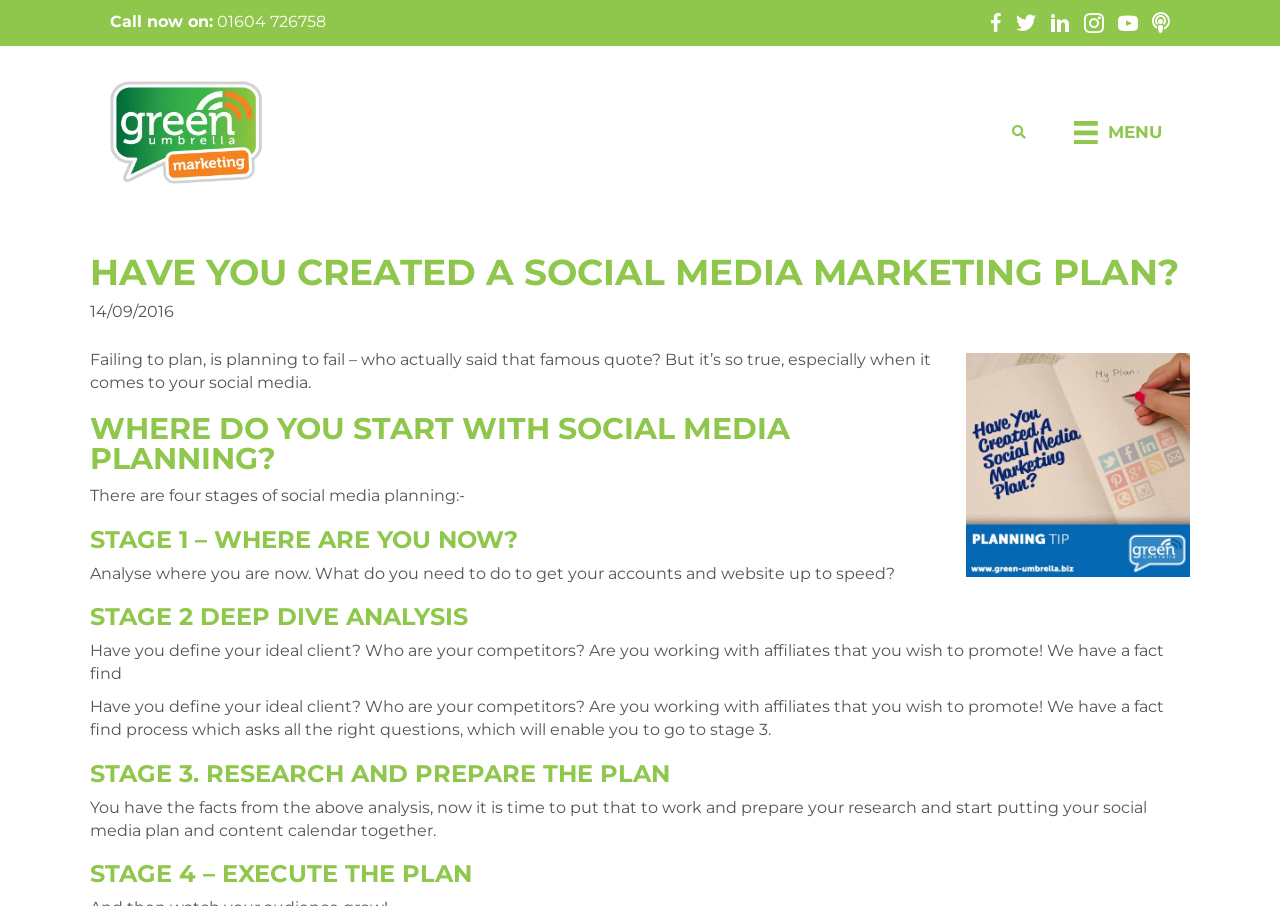What is the purpose of stage 2 of social media planning?
Relying on the image, give a concise answer in one word or a brief phrase.

Deep dive analysis